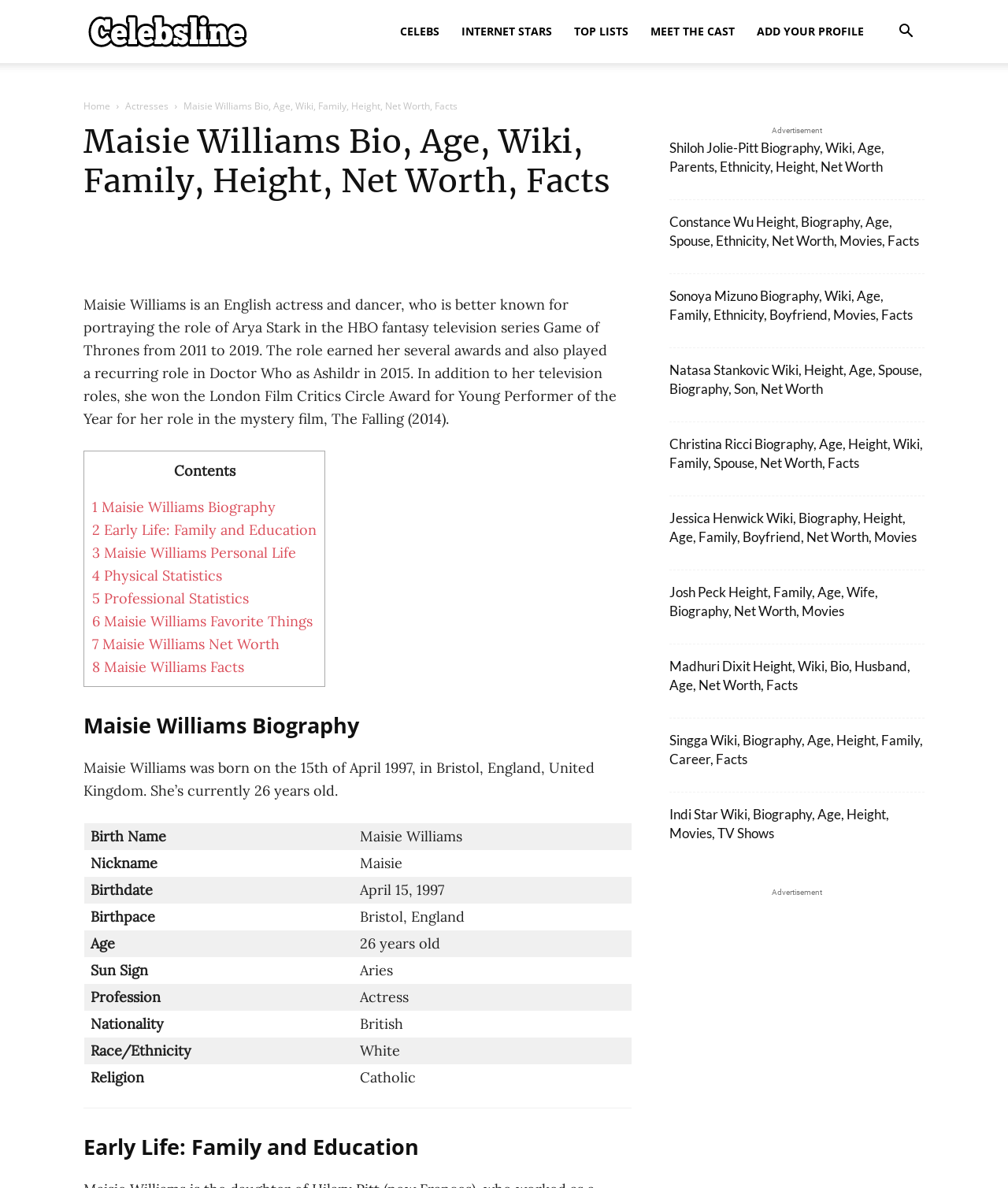What is Maisie Williams' birthdate?
From the screenshot, provide a brief answer in one word or phrase.

April 15, 1997